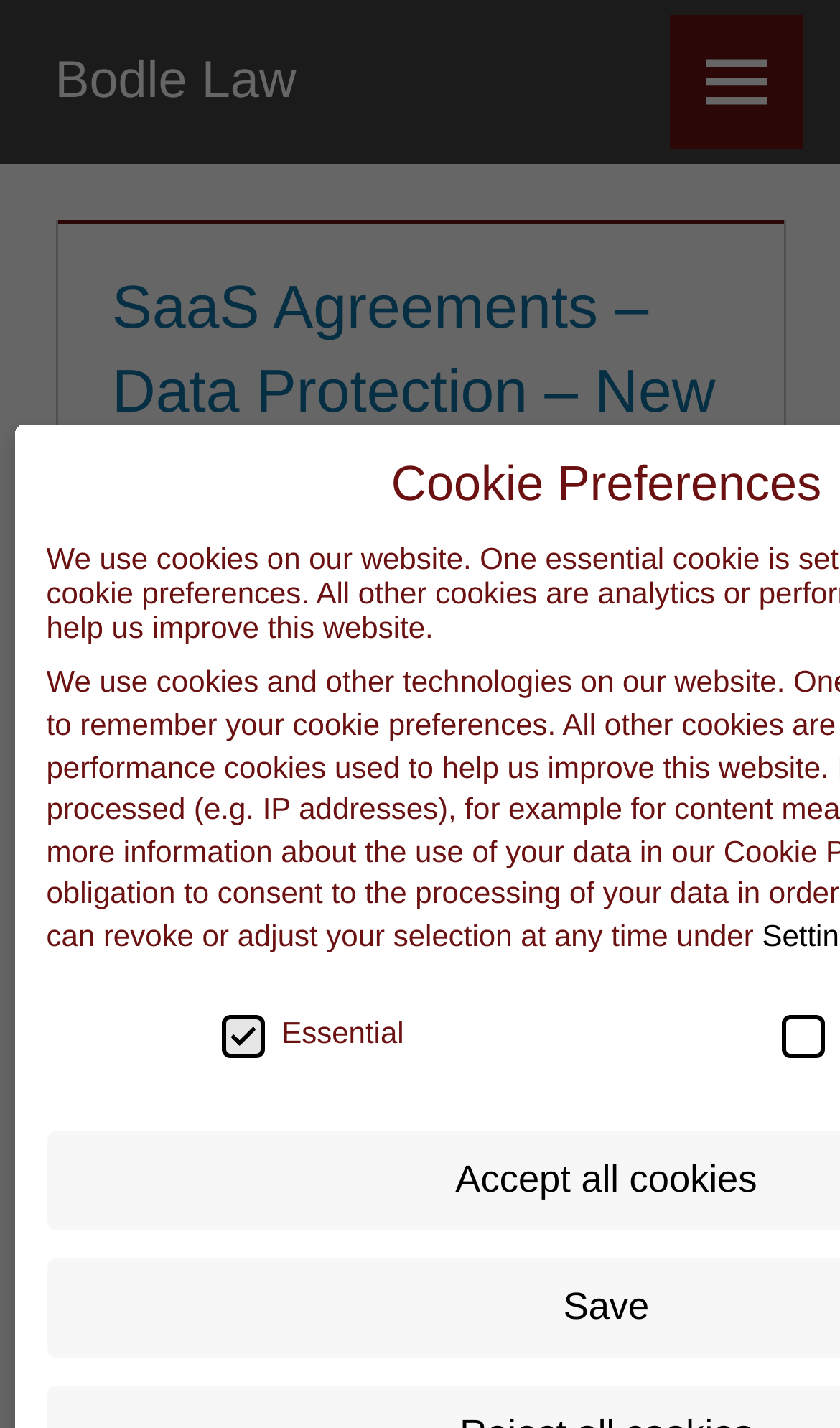Locate the bounding box coordinates of the clickable region to complete the following instruction: "Click on the Recent Posts heading."

None